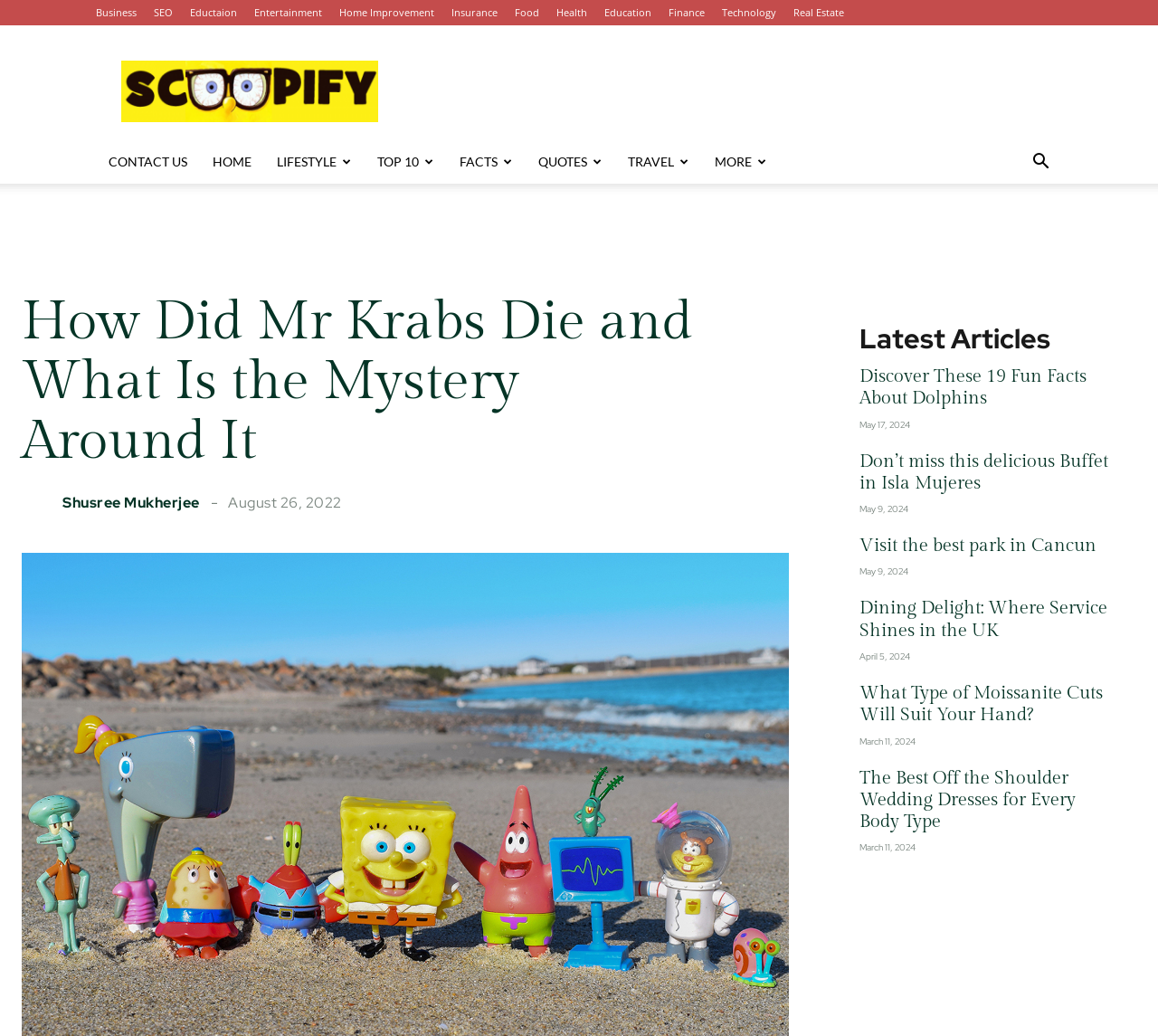Locate the bounding box coordinates of the item that should be clicked to fulfill the instruction: "Read the article 'Discover These 19 Fun Facts About Dolphins'".

[0.742, 0.354, 0.962, 0.387]